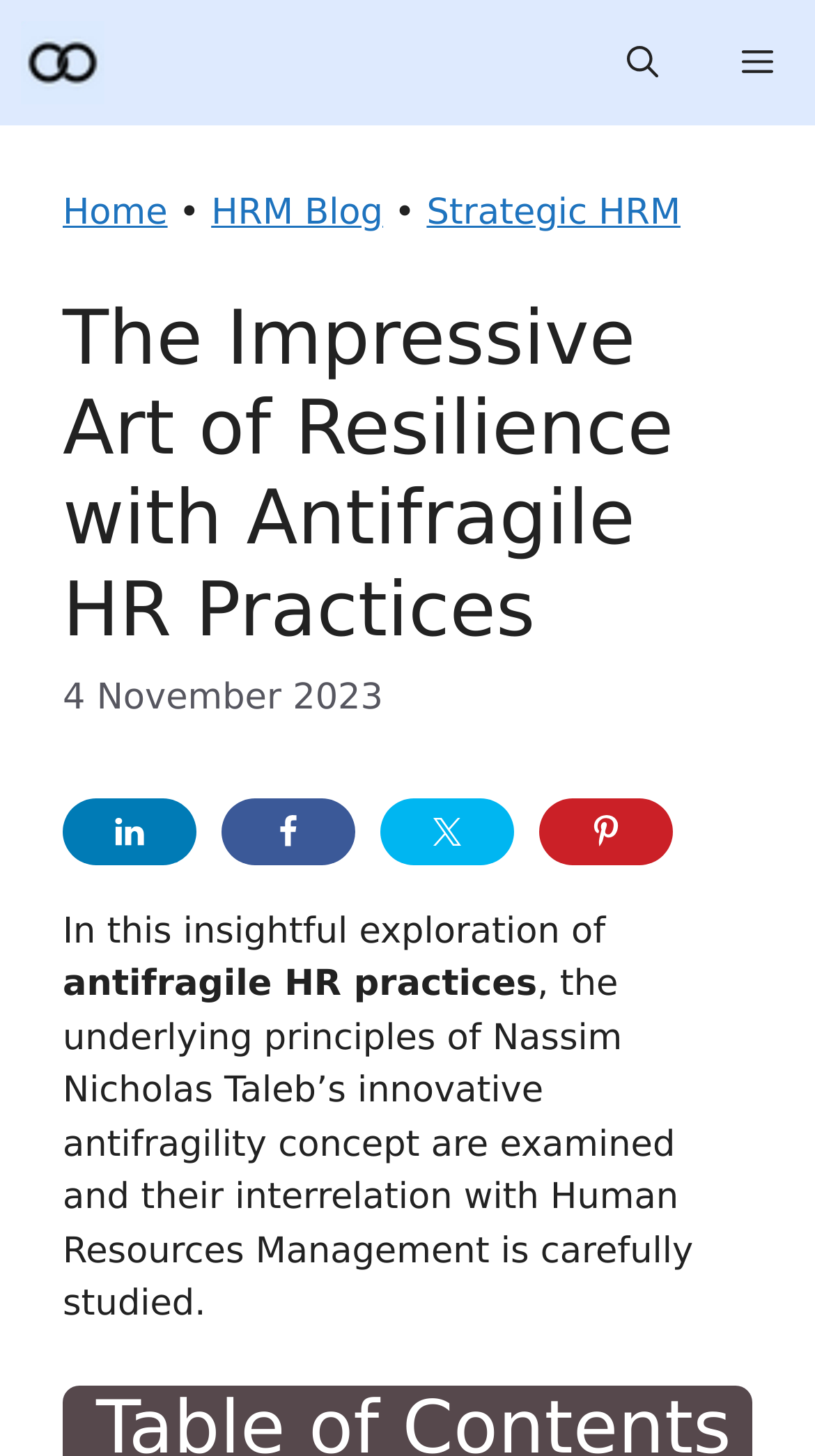Find the main header of the webpage and produce its text content.

The Impressive Art of Resilience with Antifragile HR Practices